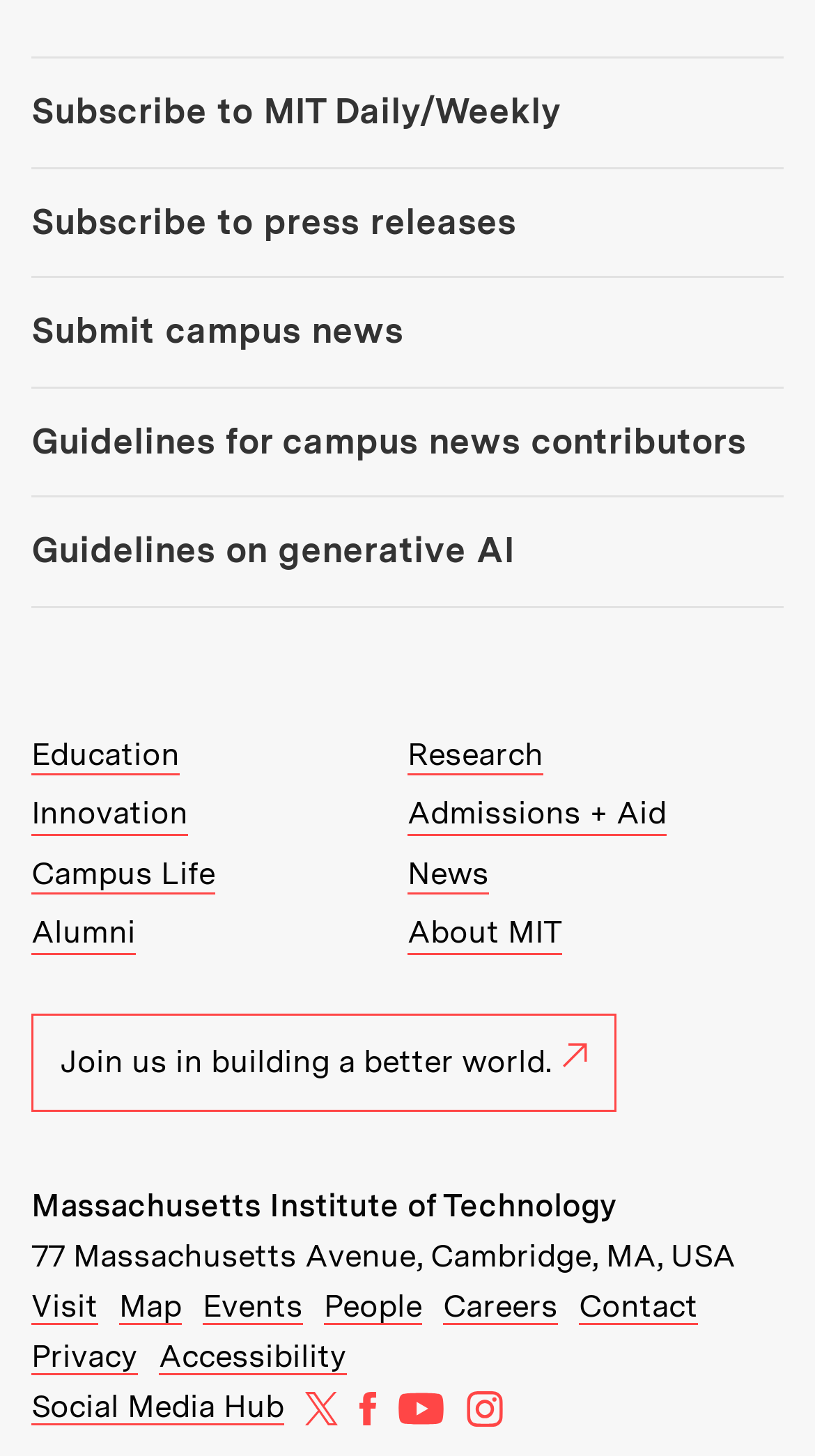Identify the bounding box coordinates for the element you need to click to achieve the following task: "Subscribe to MIT Daily/Weekly". The coordinates must be four float values ranging from 0 to 1, formatted as [left, top, right, bottom].

[0.038, 0.04, 0.962, 0.116]